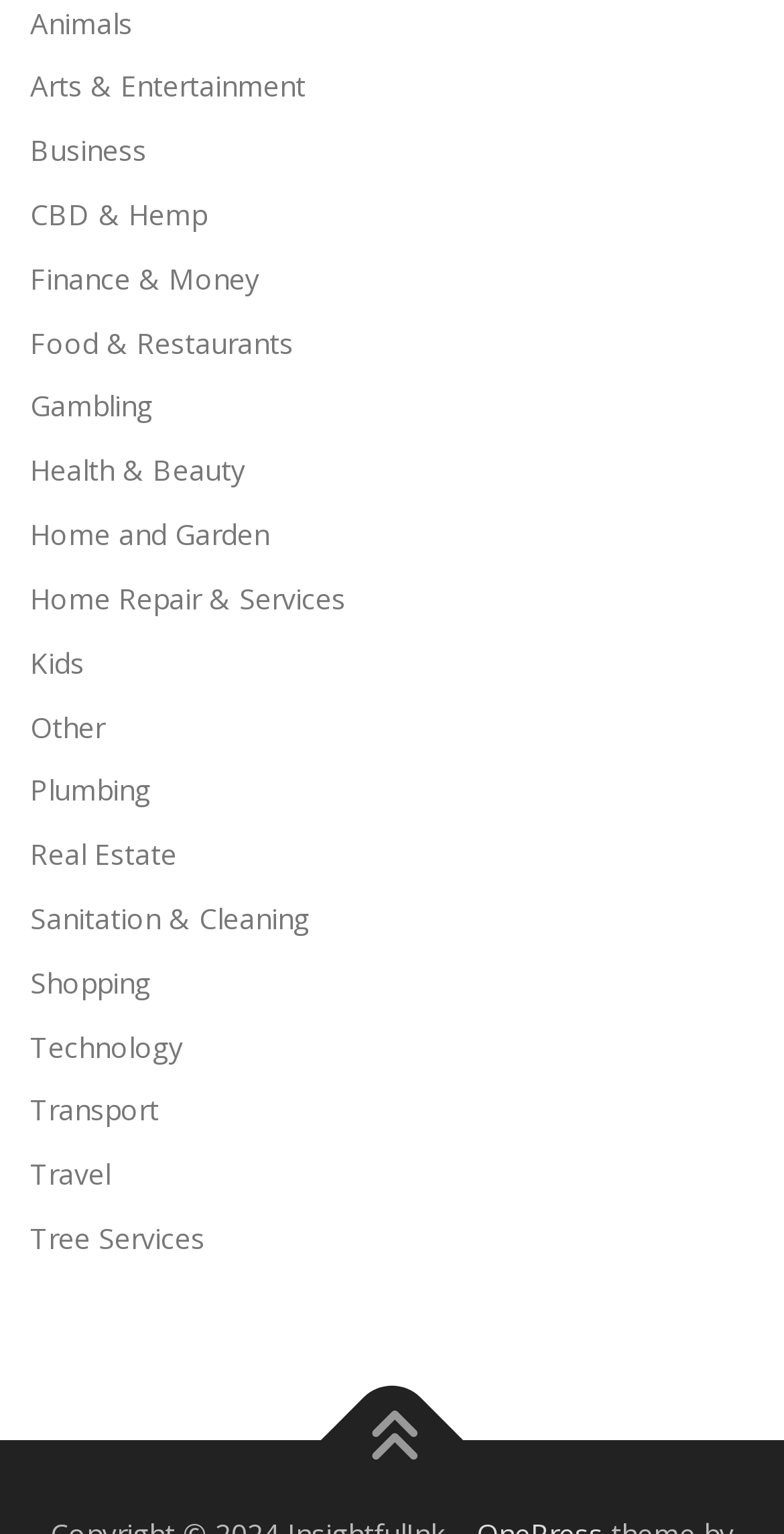Please locate the bounding box coordinates for the element that should be clicked to achieve the following instruction: "Browse Animals". Ensure the coordinates are given as four float numbers between 0 and 1, i.e., [left, top, right, bottom].

[0.038, 0.002, 0.169, 0.027]